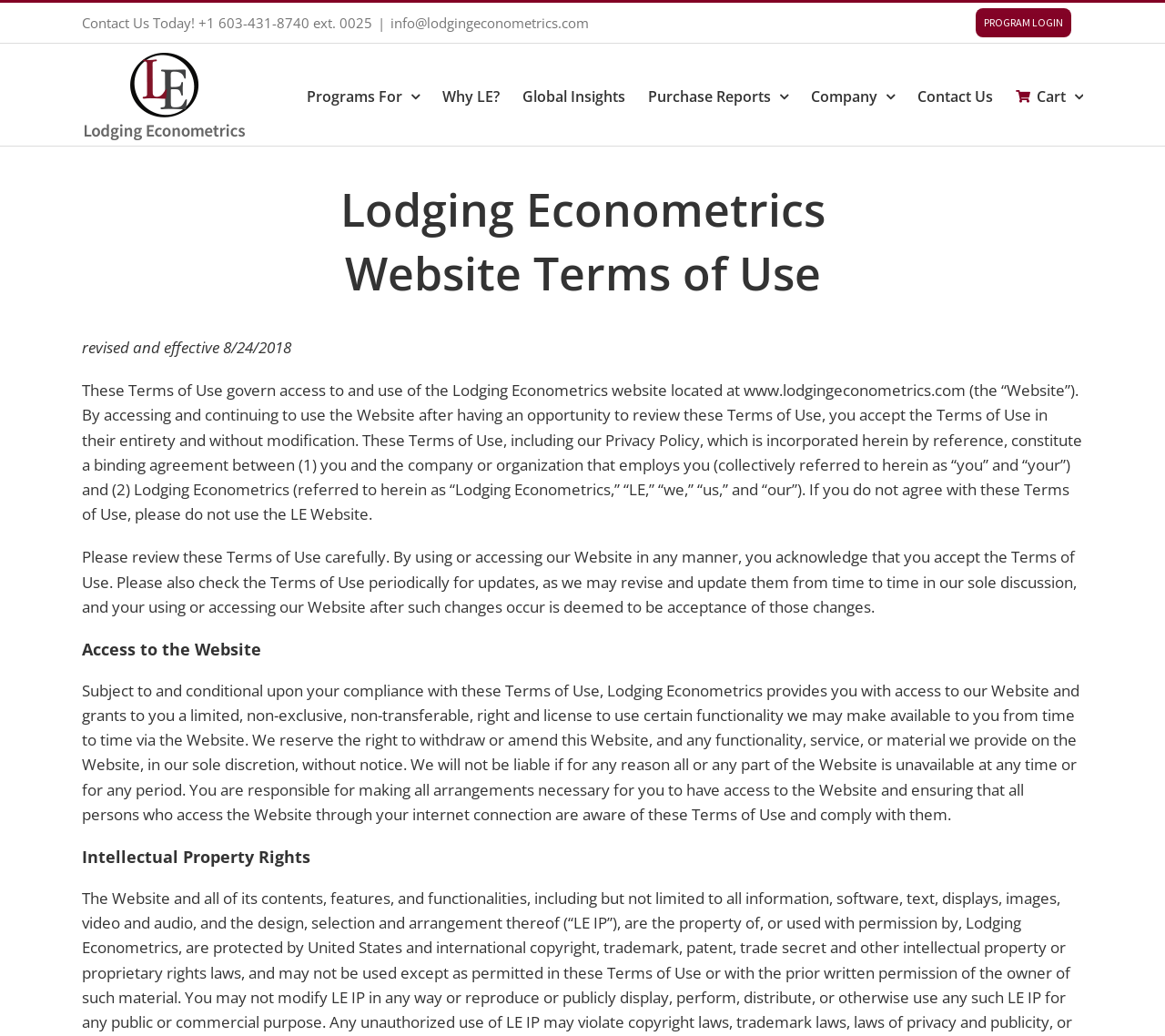Please find the bounding box for the UI component described as follows: "www.lodgingeconometrics.com".

[0.638, 0.367, 0.829, 0.387]